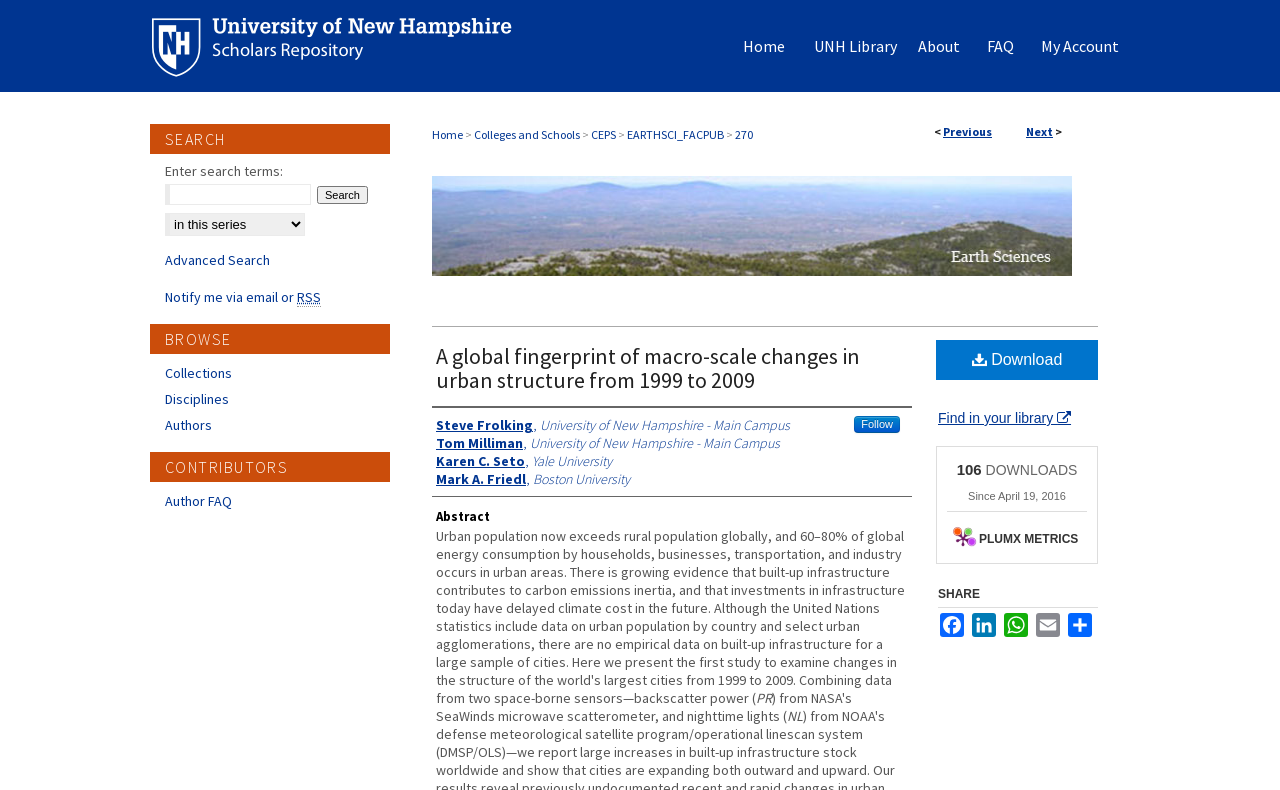Please pinpoint the bounding box coordinates for the region I should click to adhere to this instruction: "View the abstract".

[0.338, 0.642, 0.712, 0.662]